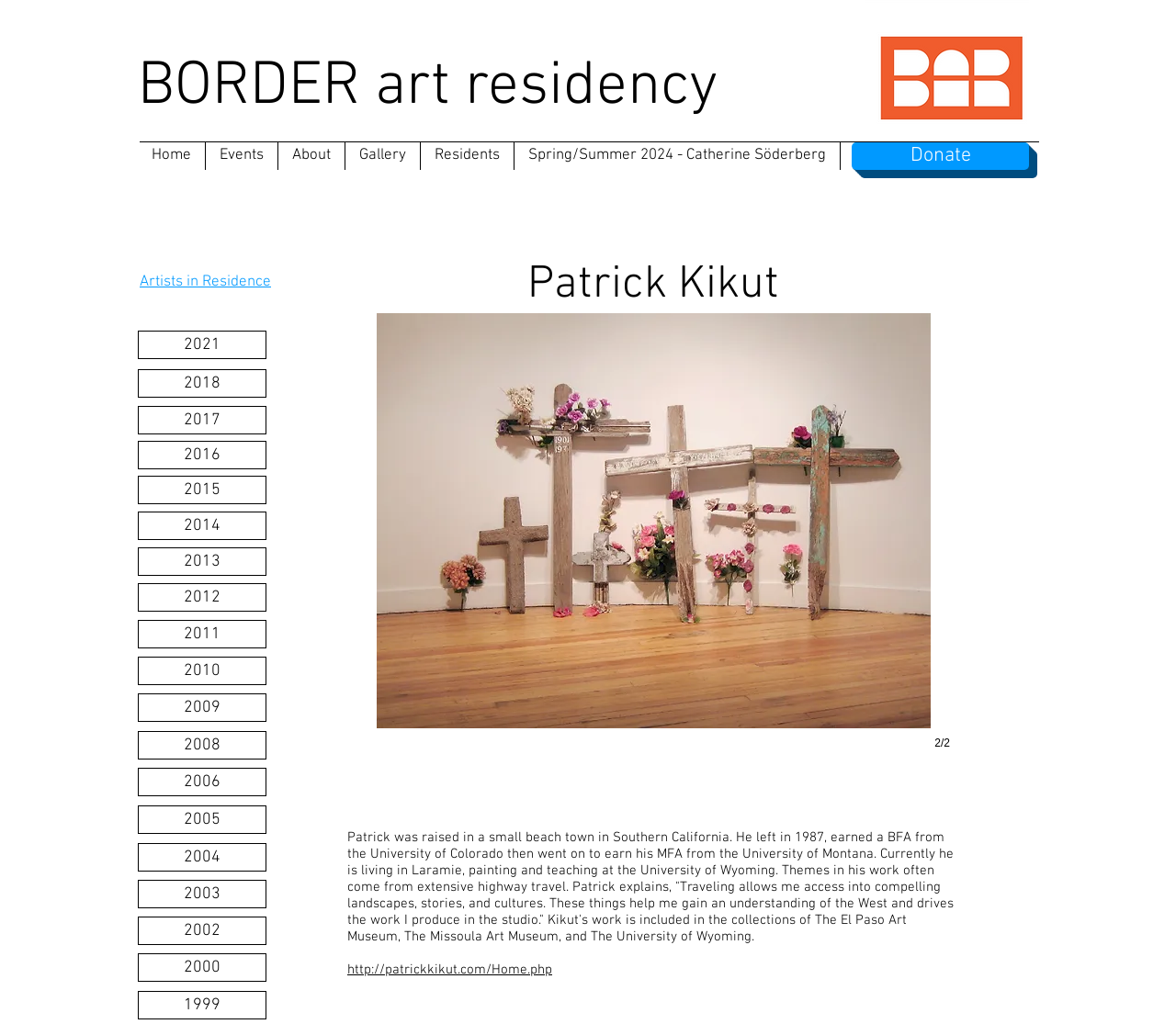Provide your answer in a single word or phrase: 
What is the name of the art residency?

BORDER art residency